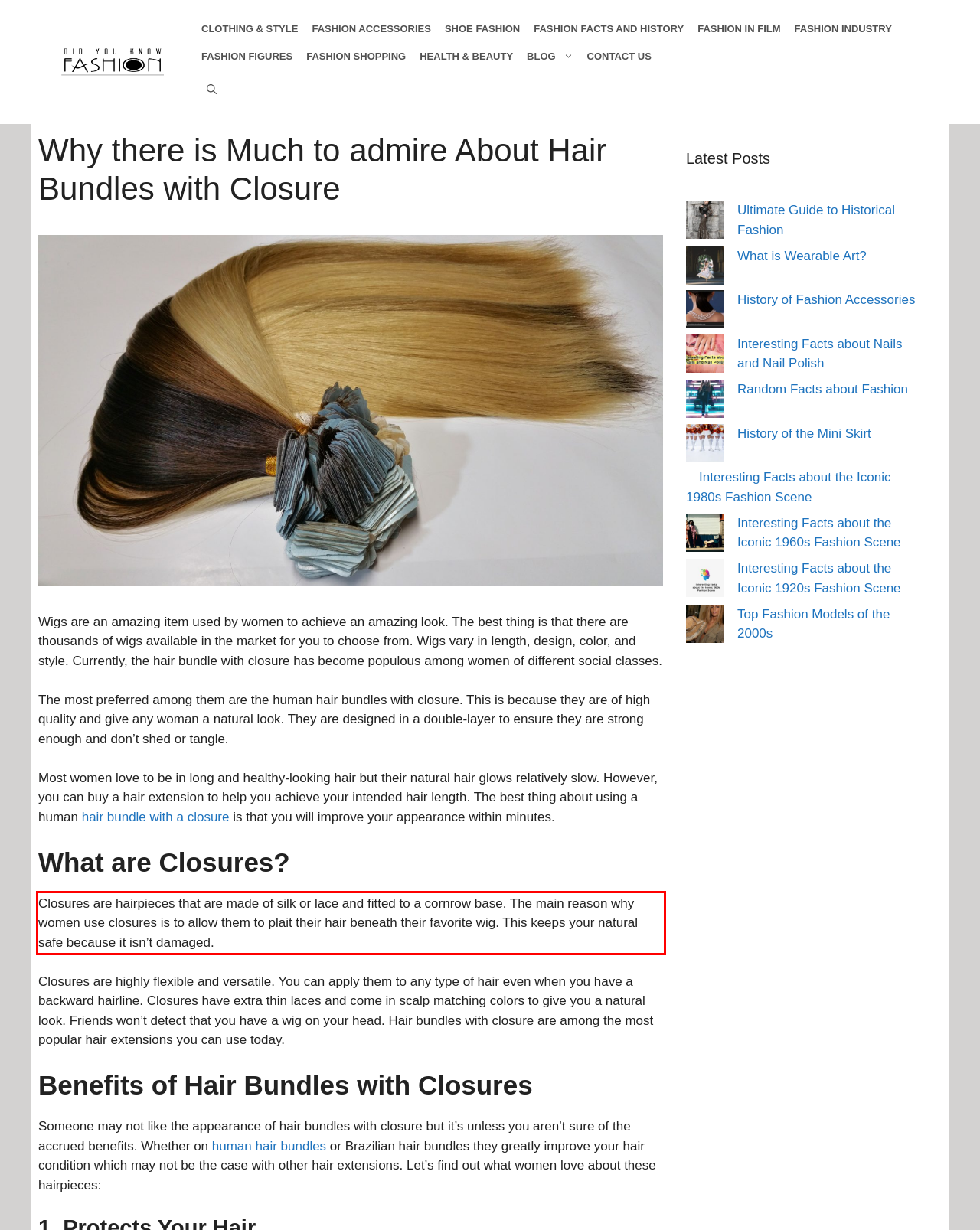Using the webpage screenshot, recognize and capture the text within the red bounding box.

Closures are hairpieces that are made of silk or lace and fitted to a cornrow base. The main reason why women use closures is to allow them to plait their hair beneath their favorite wig. This keeps your natural safe because it isn’t damaged.